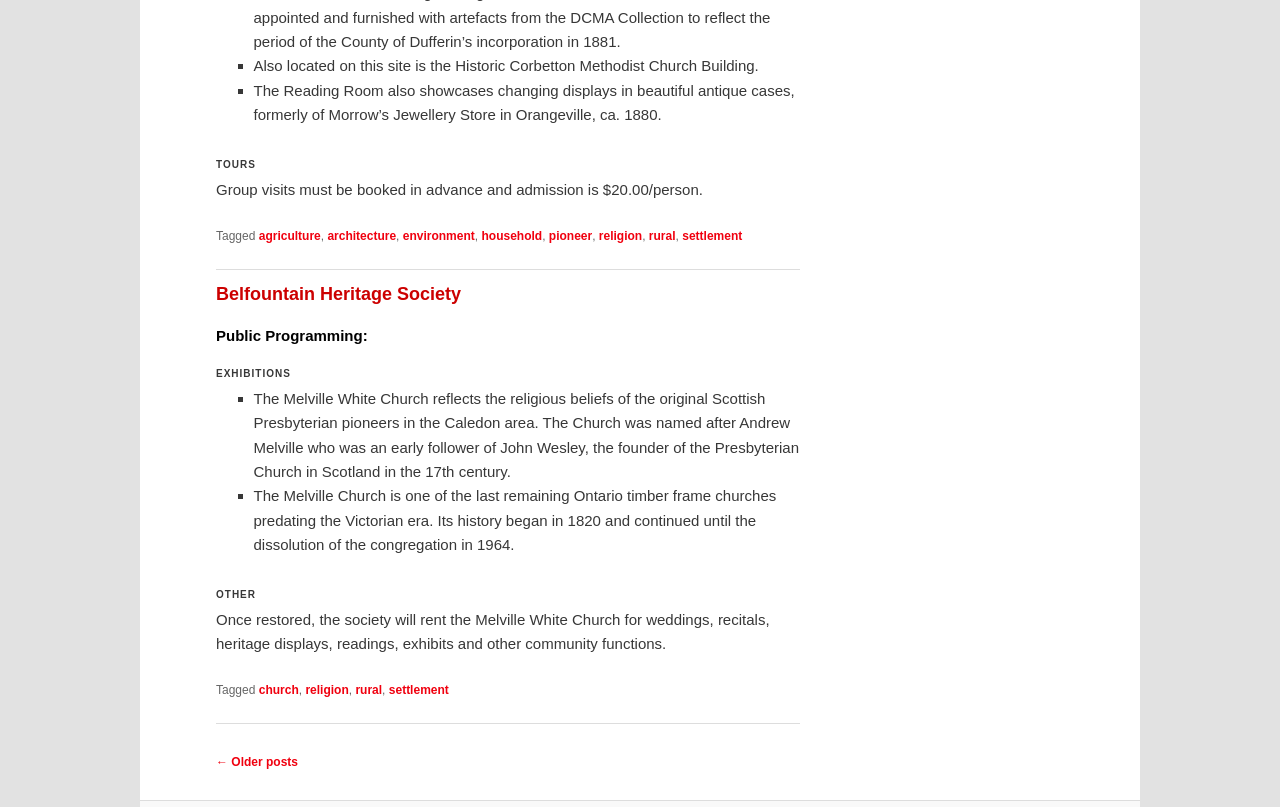Give a one-word or short phrase answer to the question: 
How much does a group visit cost per person?

$20.00